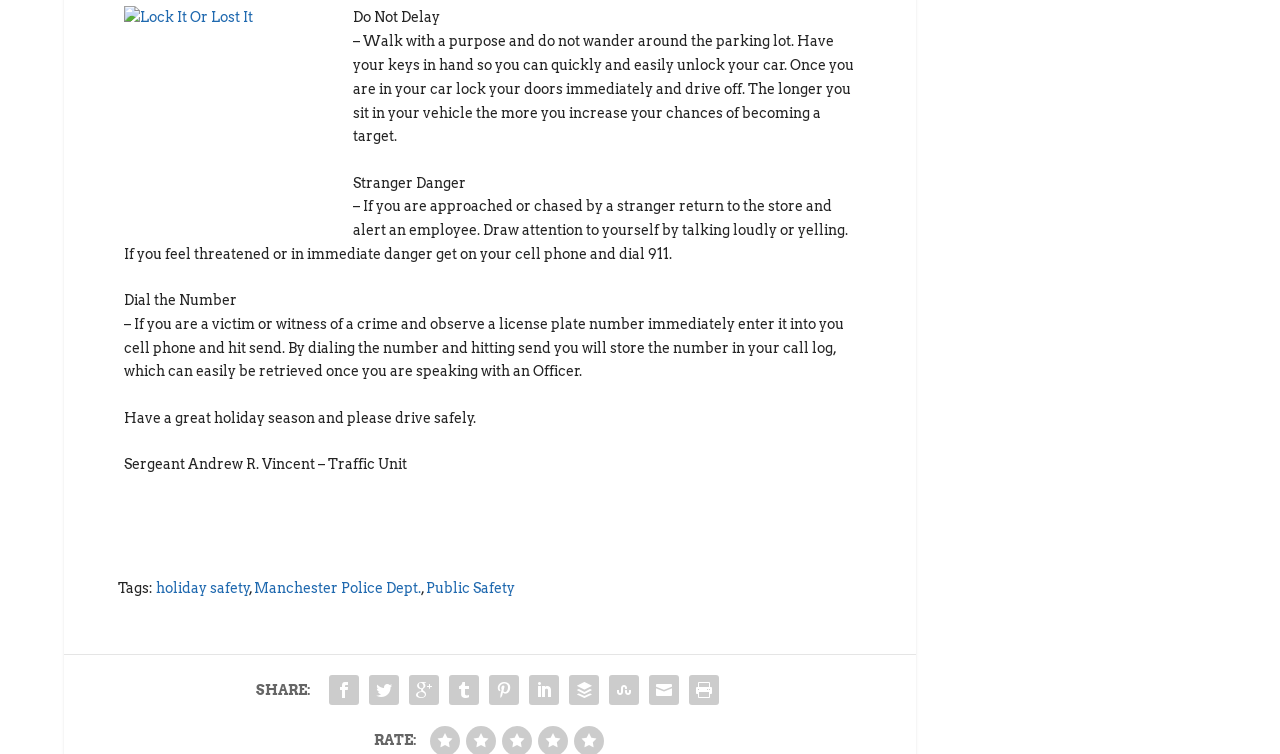What is the rating system used on the webpage?
Carefully analyze the image and provide a thorough answer to the question.

The rating system used on the webpage is a 1-5 star system, which is represented by 5 images of stars at the bottom of the webpage, below the 'RATE:' label.